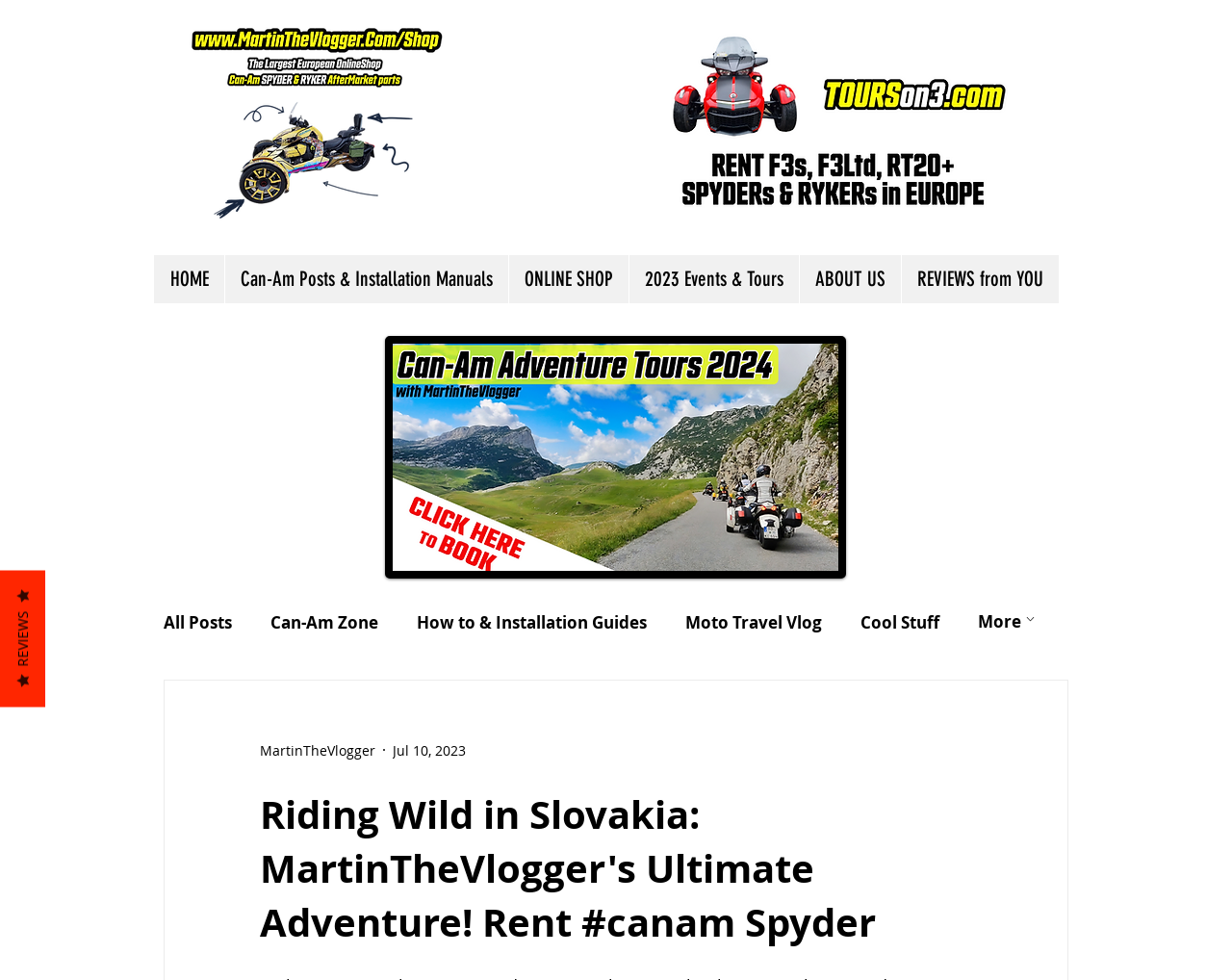Provide a brief response in the form of a single word or phrase:
What is the date of the blog post?

Jul 10, 2023